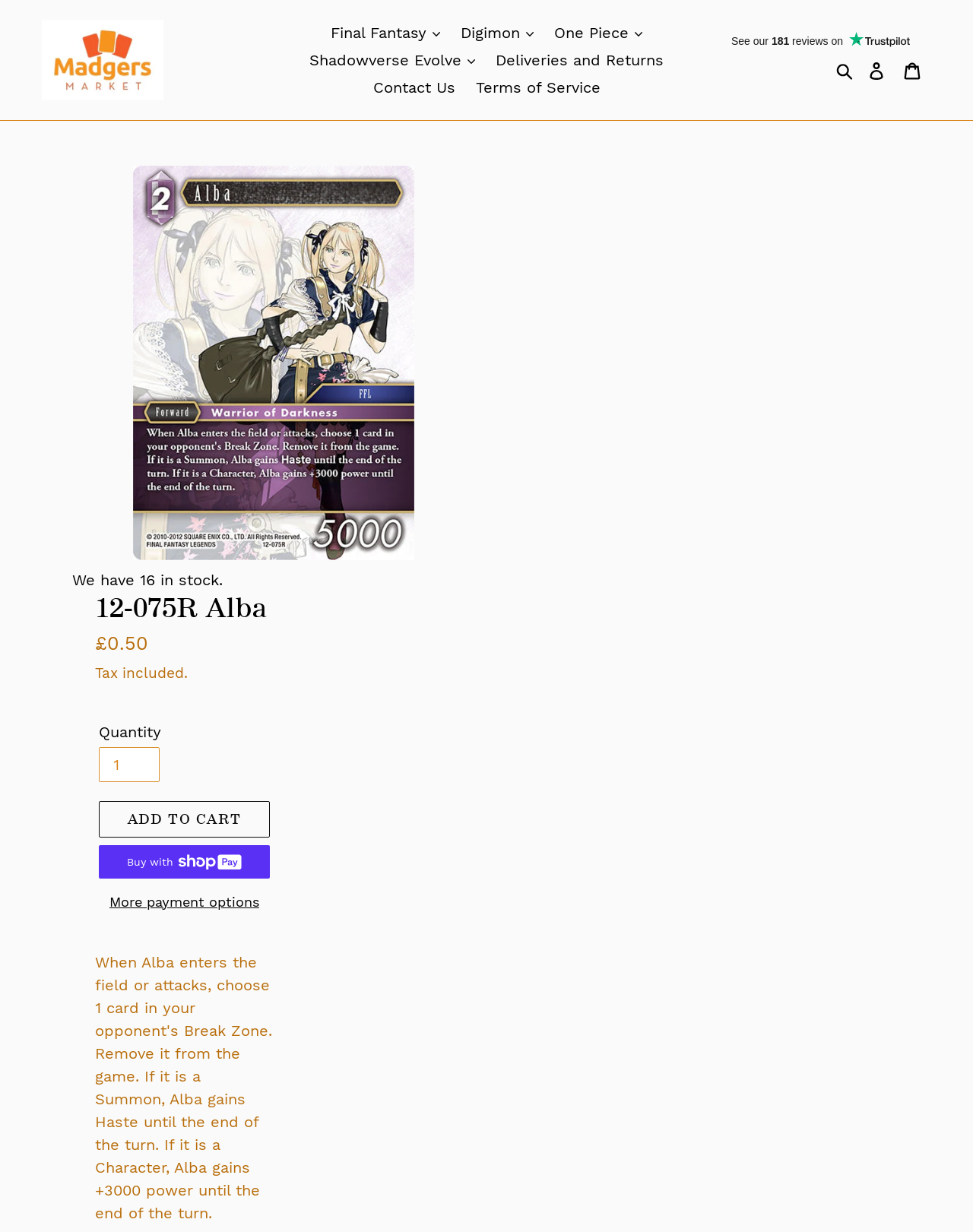Identify the bounding box coordinates for the UI element described by the following text: "Contact Us". Provide the coordinates as four float numbers between 0 and 1, in the format [left, top, right, bottom].

[0.375, 0.06, 0.475, 0.082]